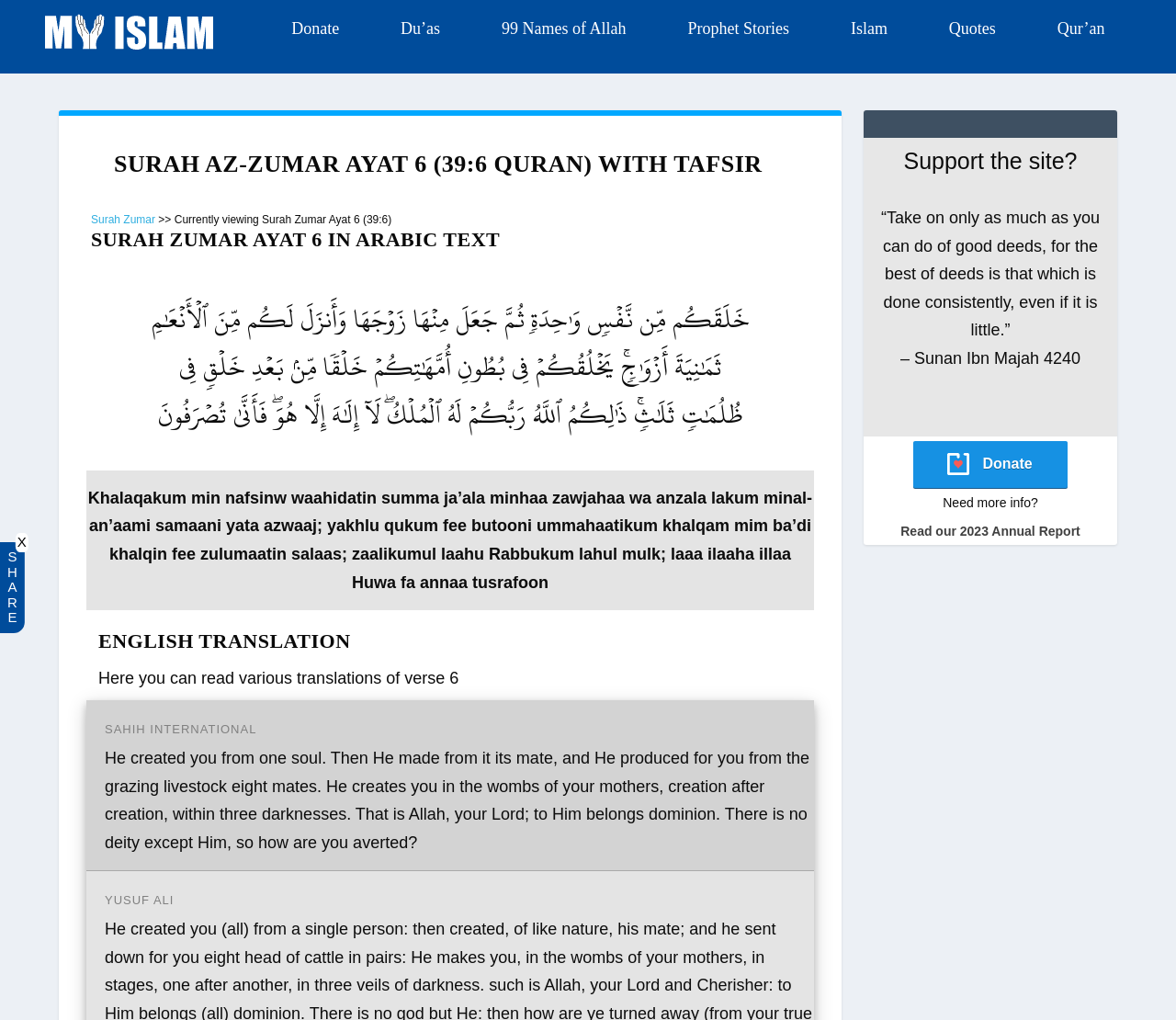Please find the bounding box coordinates for the clickable element needed to perform this instruction: "View English translation of verse 6".

[0.084, 0.616, 0.682, 0.651]